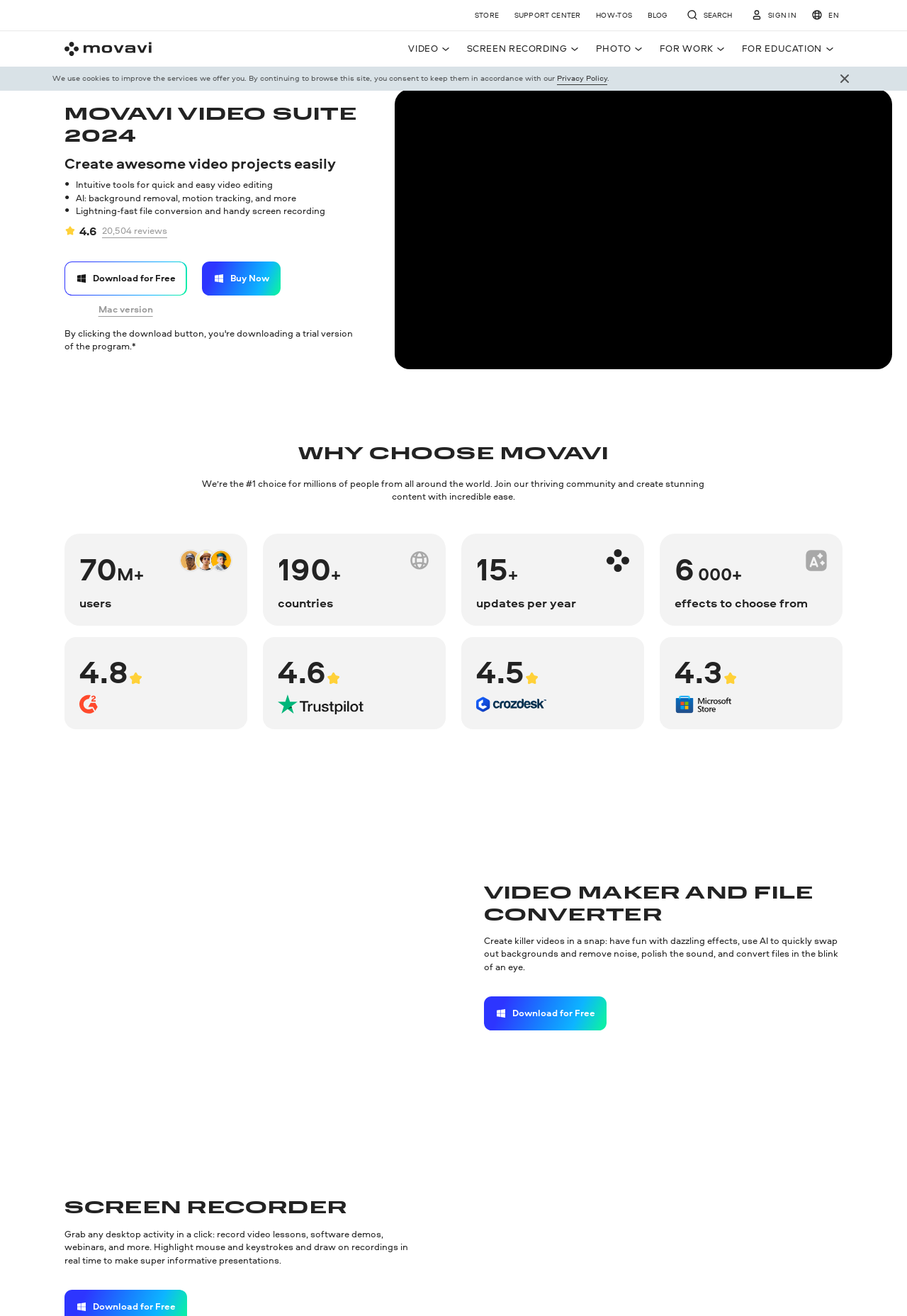Elaborate on the webpage's design and content in a detailed caption.

The webpage is promoting Movavi's video making software, with a focus on its ease of use and intuitive interface. At the top of the page, there is a navigation menu with links to the store, support center, how-tos, blog, and sign-in options. A search bar is also located at the top right corner of the page.

Below the navigation menu, there is a logo link on the left side, followed by a series of buttons for different menu items, including video, screen recording, photo, and options for work and education. Each button has a corresponding image and text label.

The main content of the page is divided into several sections. The first section highlights the benefits of using Movavi's video suite, with a heading and several paragraphs of text describing its features, such as intuitive tools, AI-powered background removal, and fast file conversion. There is also a link to download the software for free, as well as a link to the Mac version.

The next section is titled "Why Choose Movavi" and features a heading, a paragraph of text, and several statistics, including the number of users, countries, and updates per year. There are also images and text labels for each statistic.

Further down the page, there are sections promoting the video maker and file converter features of the software, with headings, paragraphs of text, and links to download the software. There is also a section highlighting the screen recorder feature.

Throughout the page, there are several images, including icons, logos, and graphics, which are used to break up the text and add visual interest. The overall layout is clean and easy to navigate, with clear headings and concise text.